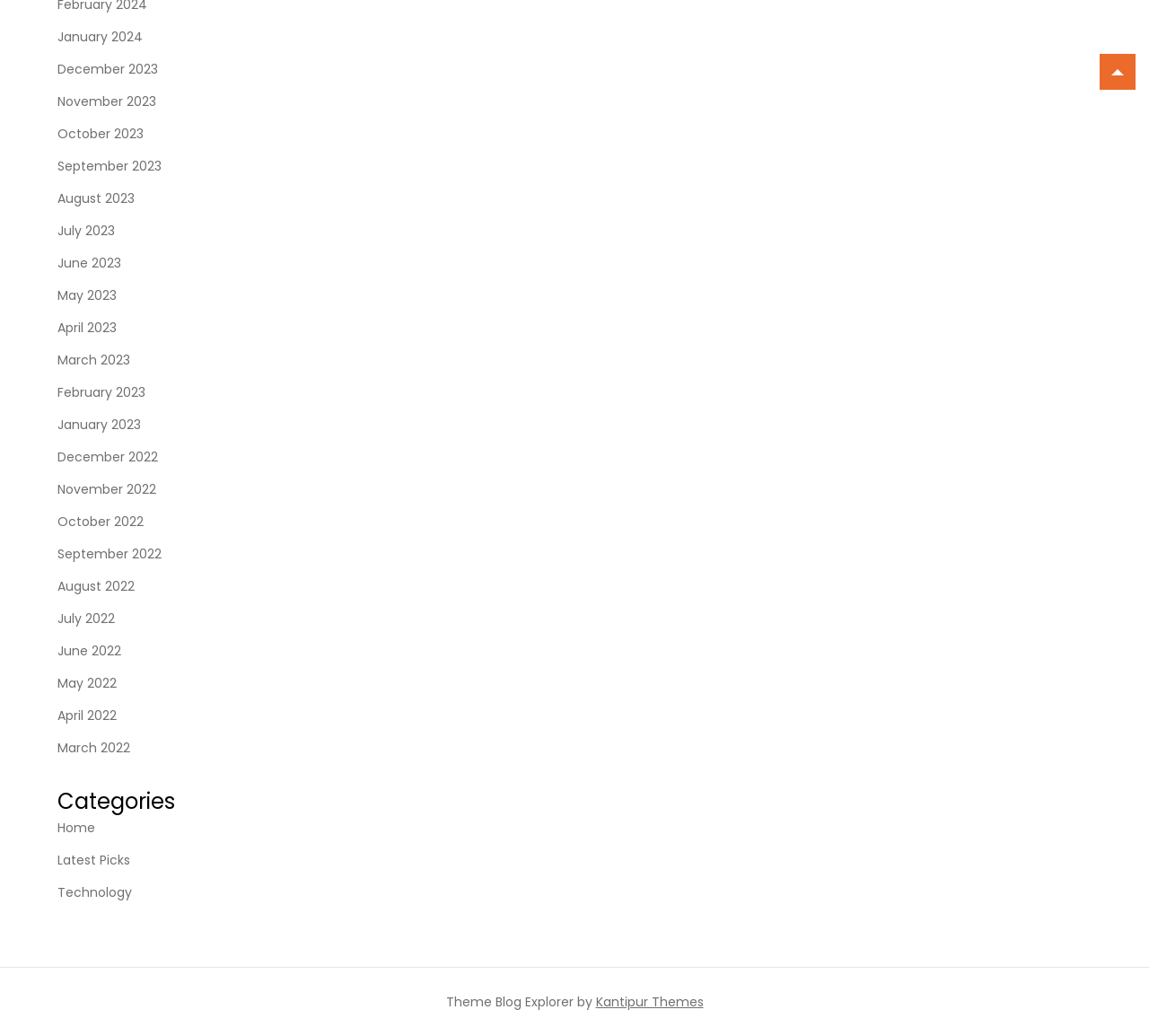Please specify the bounding box coordinates of the clickable section necessary to execute the following command: "Visit Kantipur Themes".

[0.518, 0.959, 0.612, 0.976]